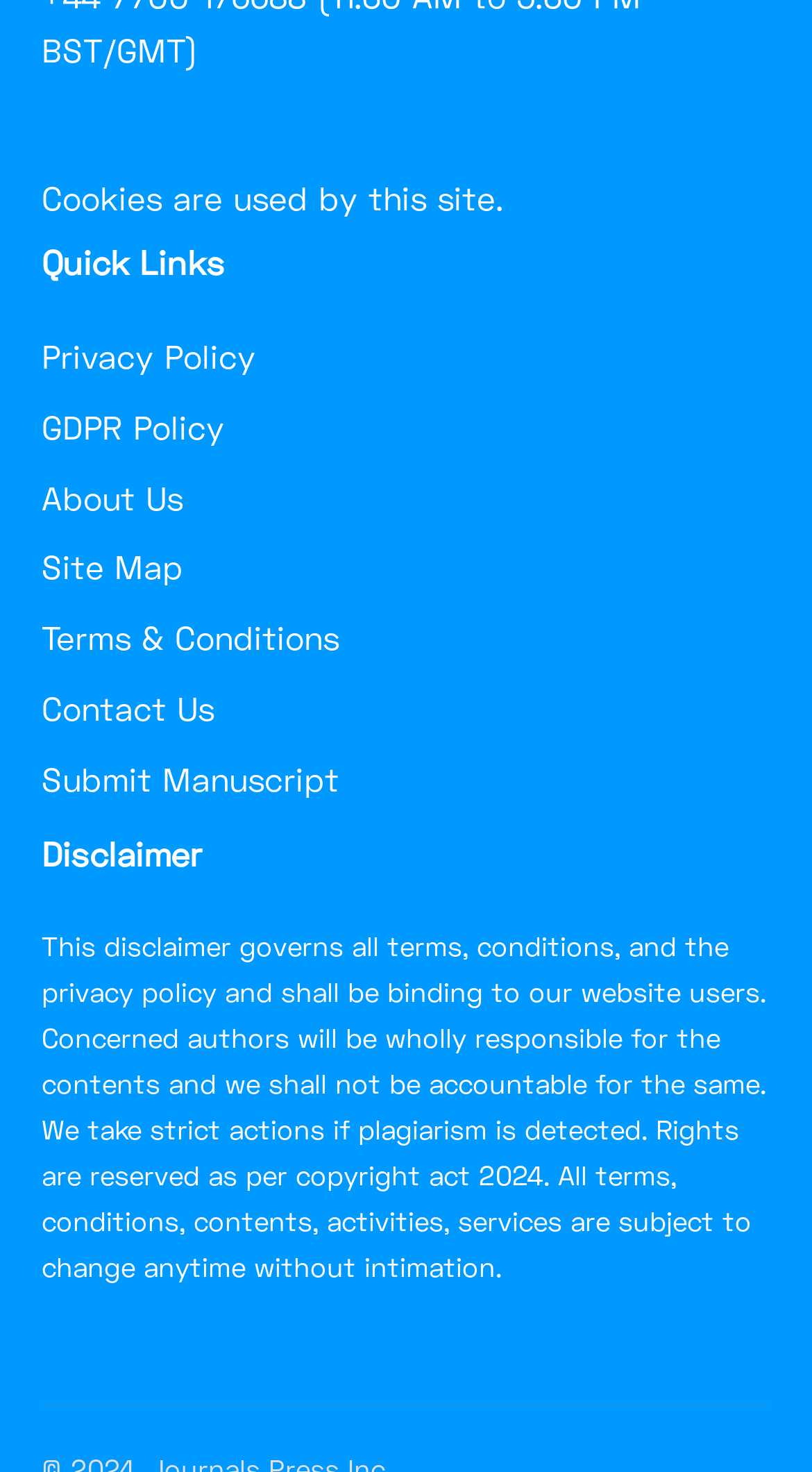Specify the bounding box coordinates of the area to click in order to follow the given instruction: "read disclaimer."

[0.051, 0.562, 0.949, 0.599]